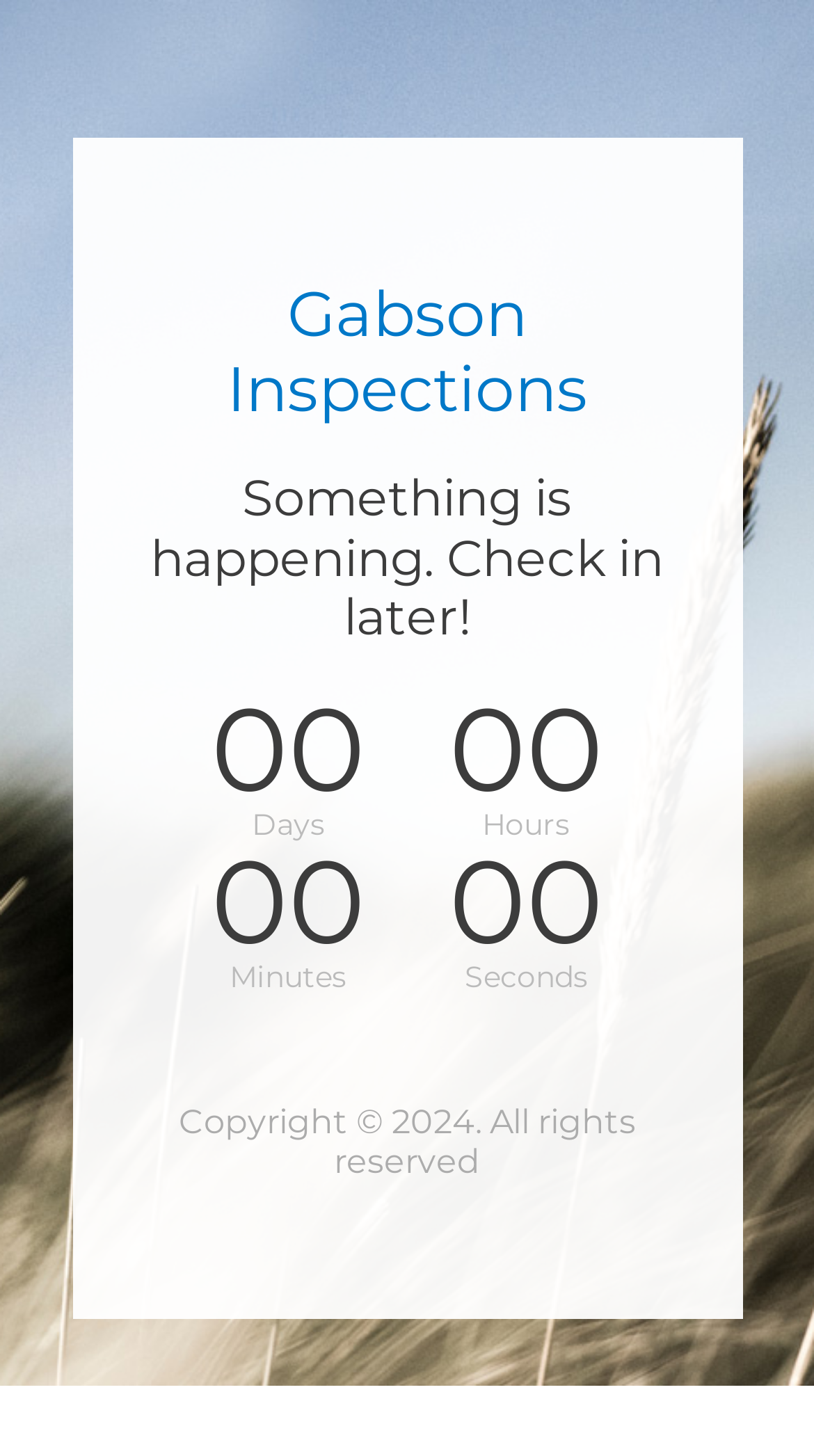What is the unit of the first timer?
Please give a well-detailed answer to the question.

The webpage has a timer with four parts: '00 Days', 'Hours', 'Minutes', and 'Seconds'. The first part is '00 Days', so the unit of the first timer is Days.